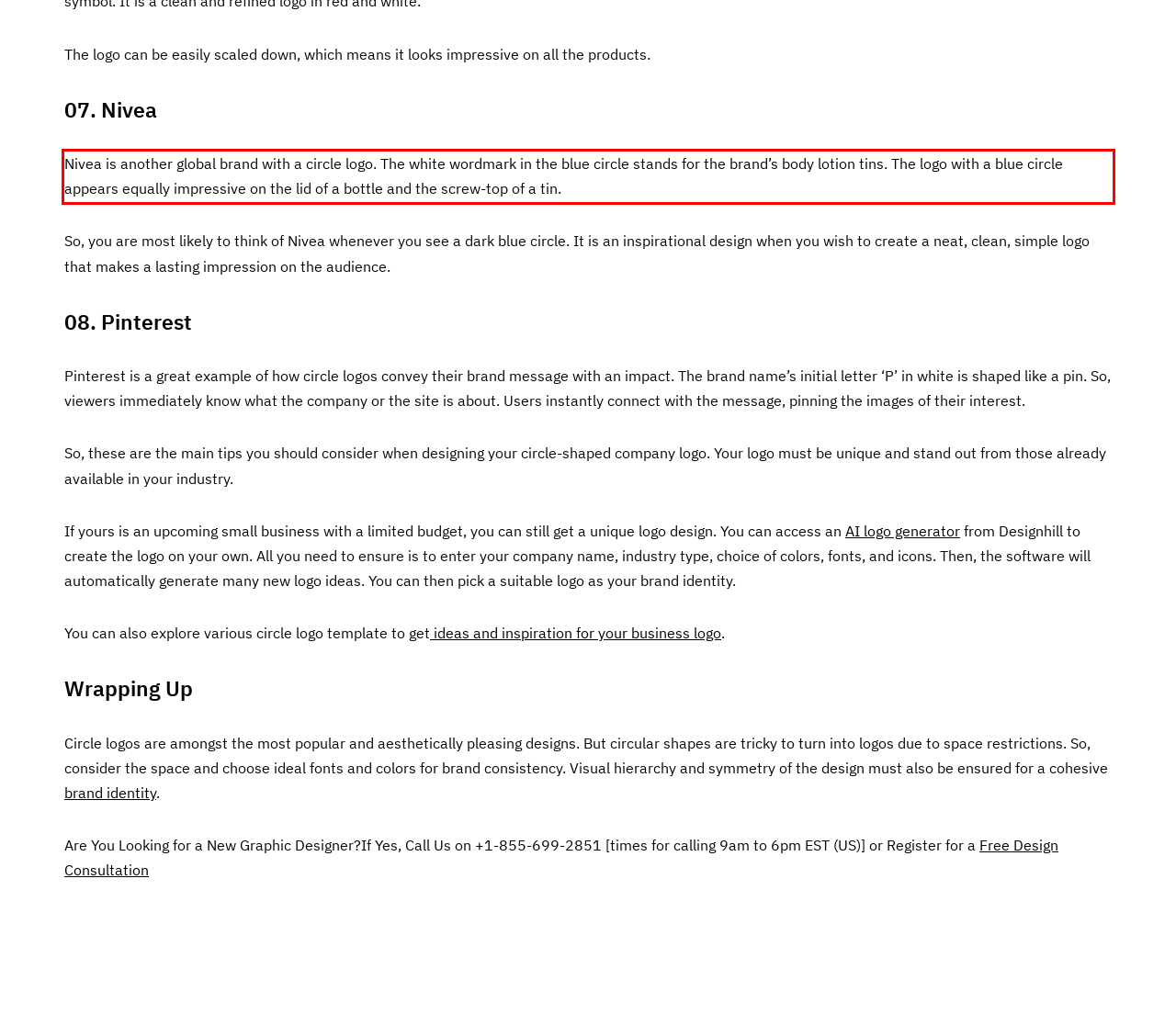Please examine the webpage screenshot and extract the text within the red bounding box using OCR.

Nivea is another global brand with a circle logo. The white wordmark in the blue circle stands for the brand’s body lotion tins. The logo with a blue circle appears equally impressive on the lid of a bottle and the screw-top of a tin.